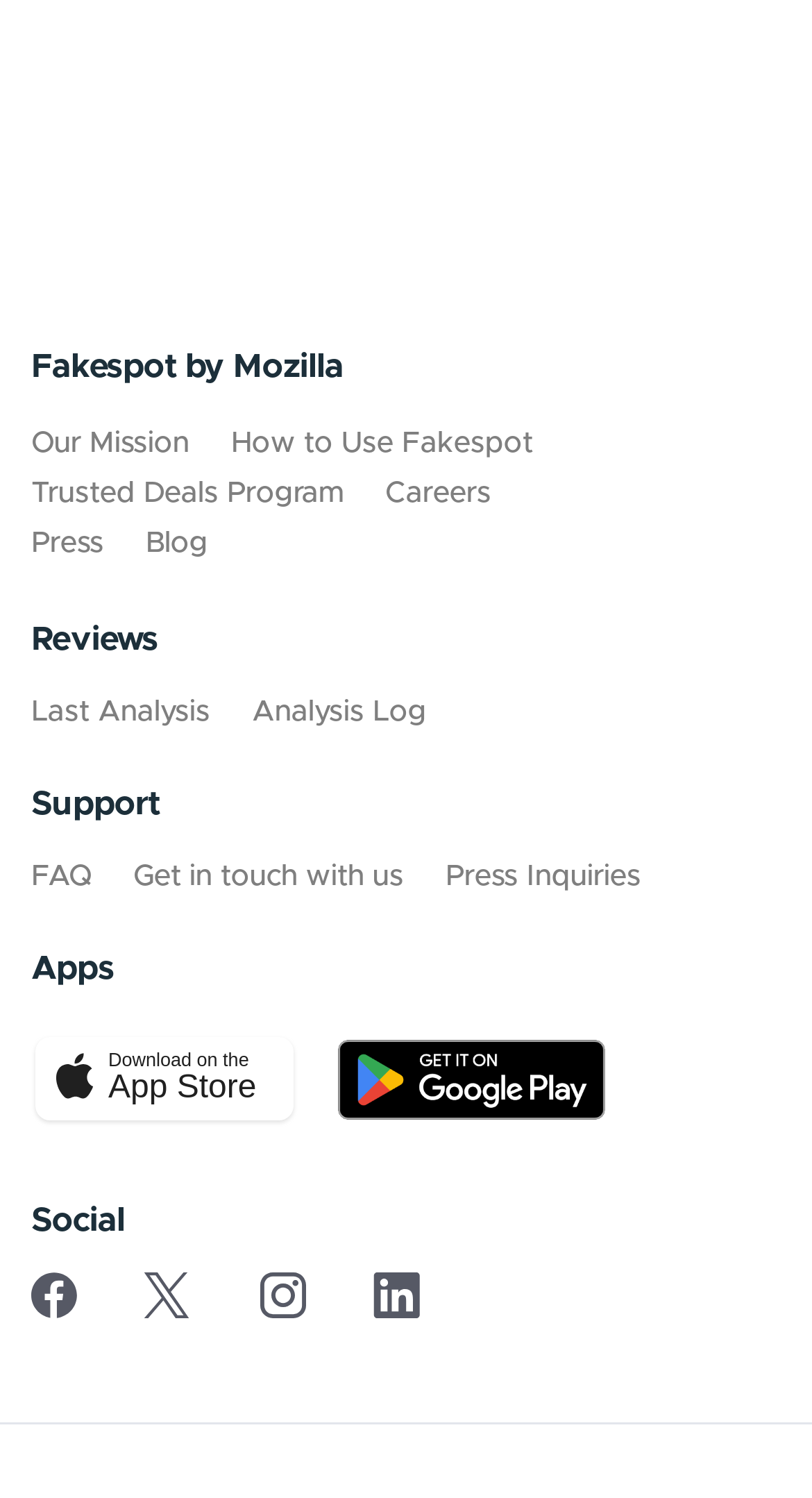Determine the coordinates of the bounding box that should be clicked to complete the instruction: "Click on Our Mission". The coordinates should be represented by four float numbers between 0 and 1: [left, top, right, bottom].

[0.038, 0.28, 0.233, 0.313]